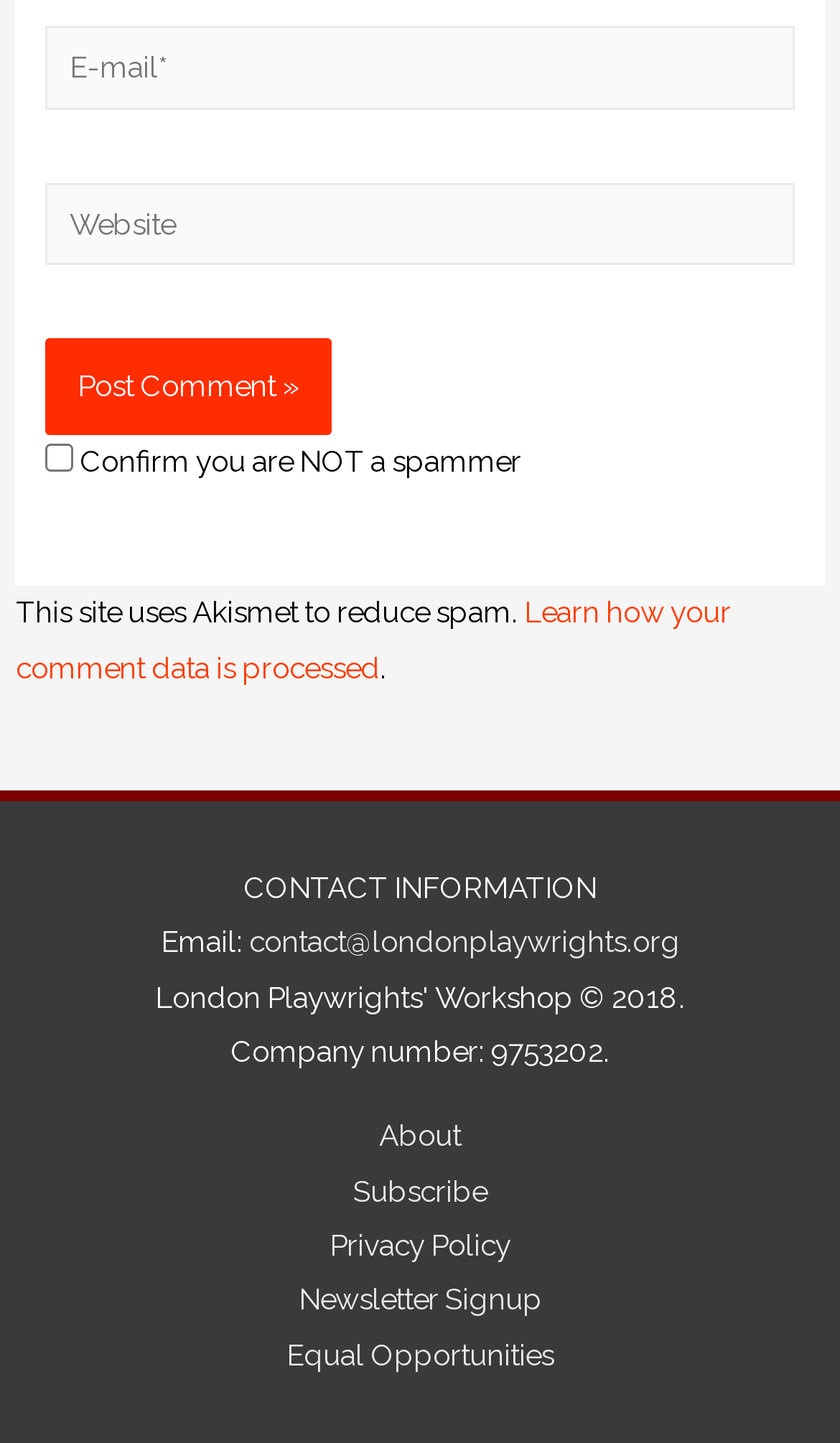Please find and report the bounding box coordinates of the element to click in order to perform the following action: "Enter email address". The coordinates should be expressed as four float numbers between 0 and 1, in the format [left, top, right, bottom].

[0.054, 0.018, 0.946, 0.075]